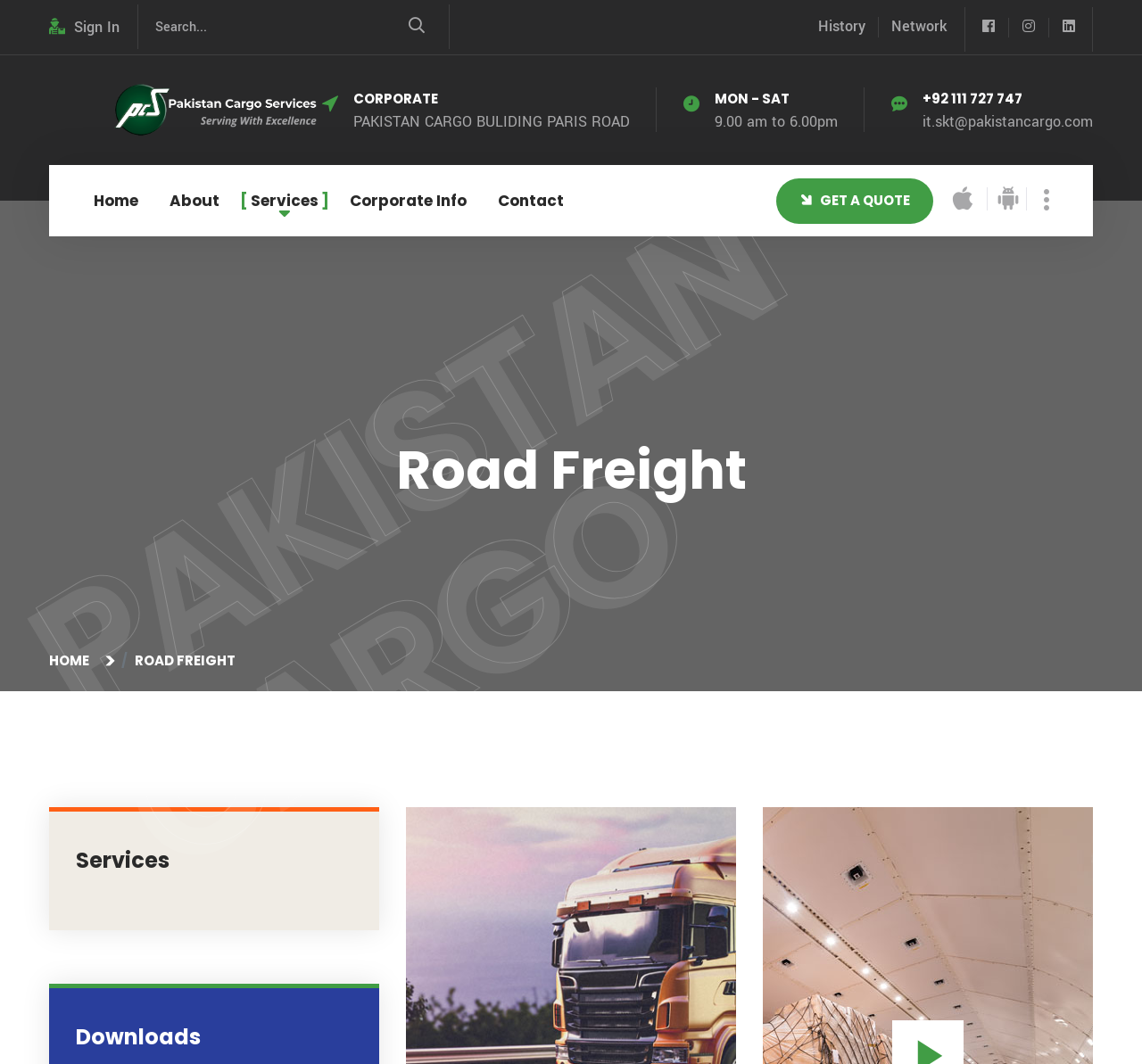Determine the bounding box coordinates of the clickable element to achieve the following action: 'Click on the link to read about Seattle Civic Poet Shin Yu Pai's new public poetry project'. Provide the coordinates as four float values between 0 and 1, formatted as [left, top, right, bottom].

None